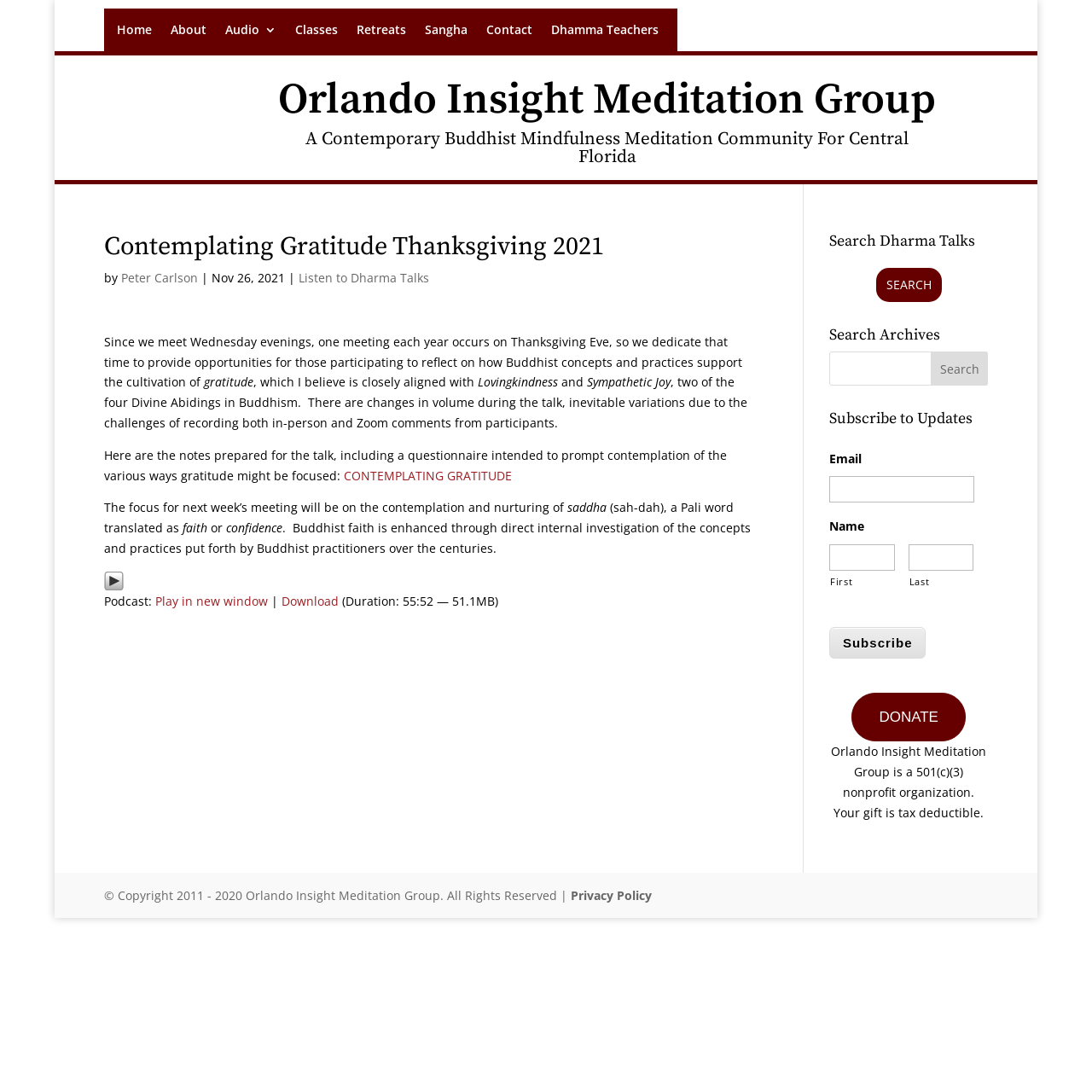Find the bounding box coordinates of the clickable element required to execute the following instruction: "Donate". Provide the coordinates as four float numbers between 0 and 1, i.e., [left, top, right, bottom].

[0.78, 0.634, 0.884, 0.679]